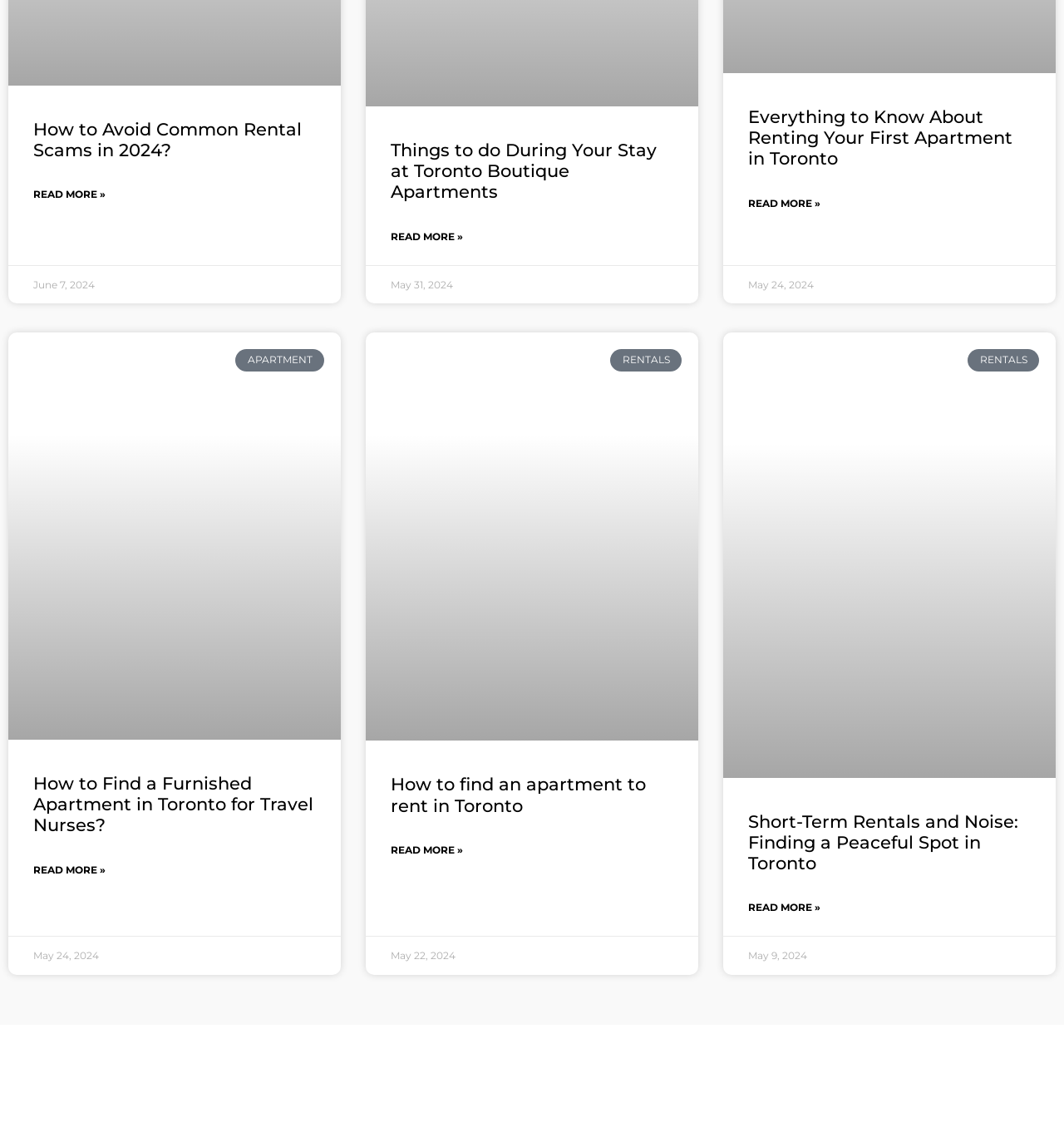Provide the bounding box coordinates of the section that needs to be clicked to accomplish the following instruction: "Go to the 'Guides' page."

None